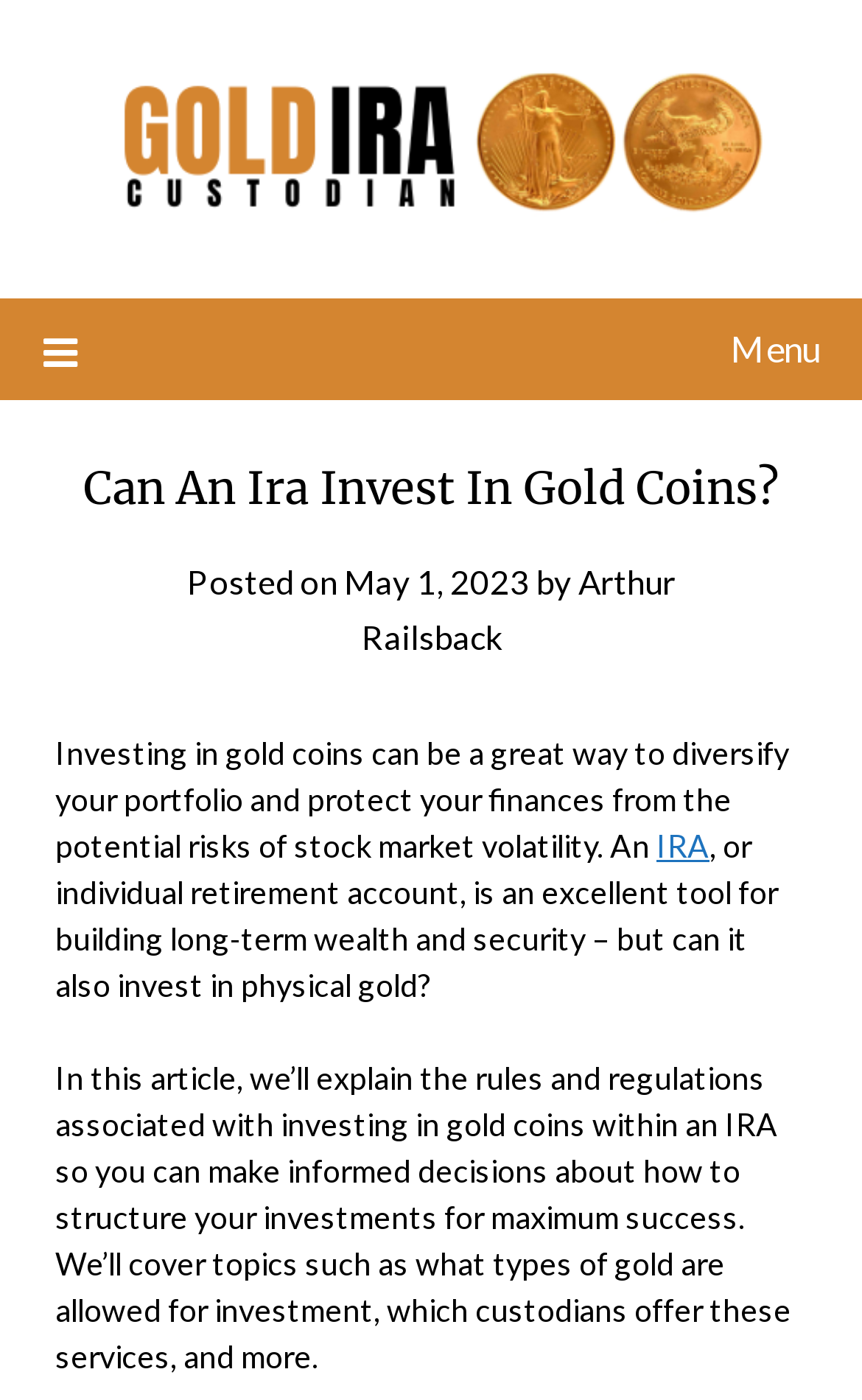Refer to the screenshot and give an in-depth answer to this question: What is an IRA?

The definition of IRA can be found in the introductory paragraph which explains that an IRA, or individual retirement account, is an excellent tool for building long-term wealth and security.